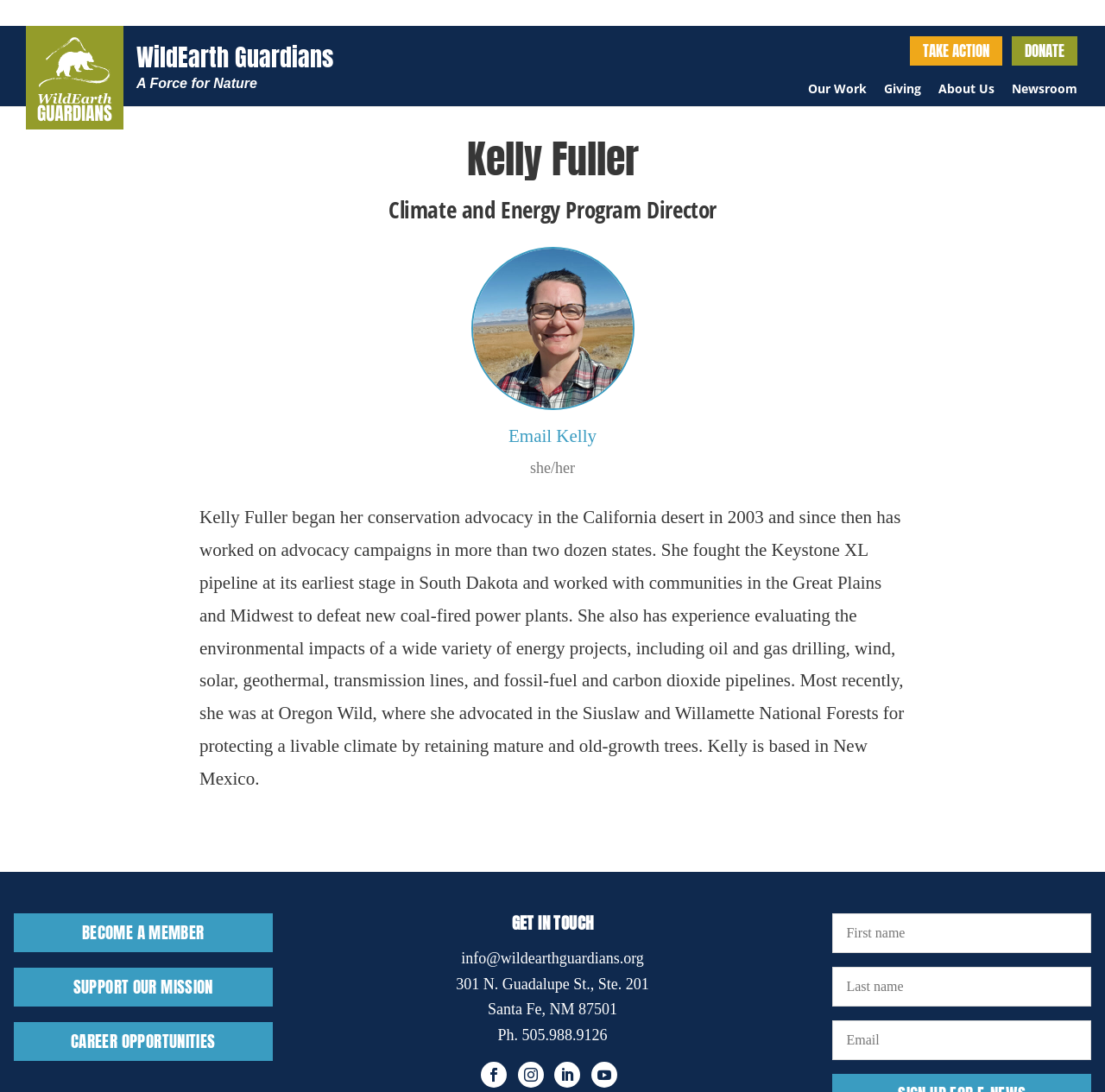What is Kelly Fuller's job title?
Respond to the question with a single word or phrase according to the image.

Climate and Energy Program Director